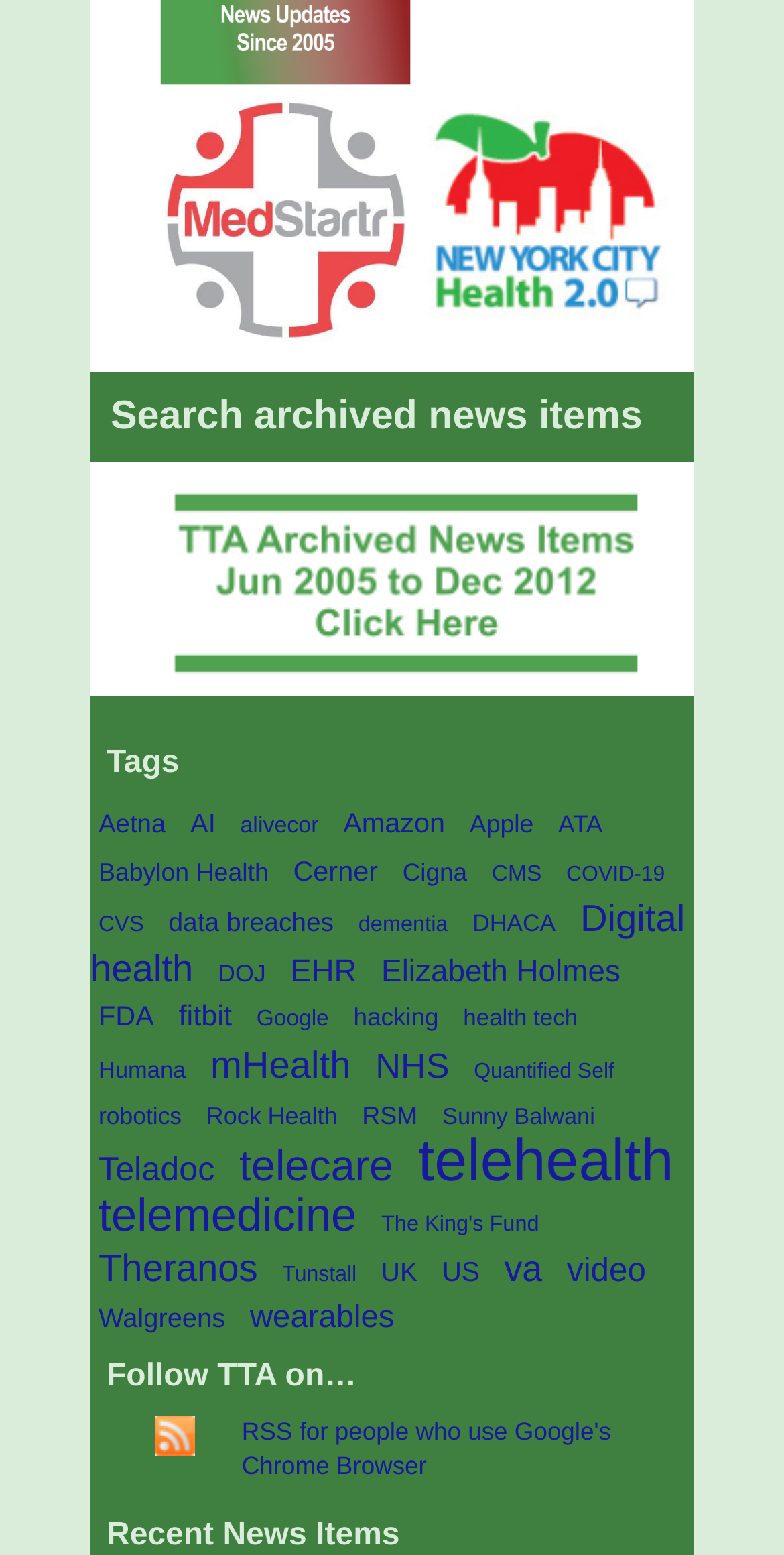Determine the bounding box coordinates of the clickable region to follow the instruction: "Click on the 'Health 2.0 New York City' link".

[0.532, 0.128, 0.865, 0.148]